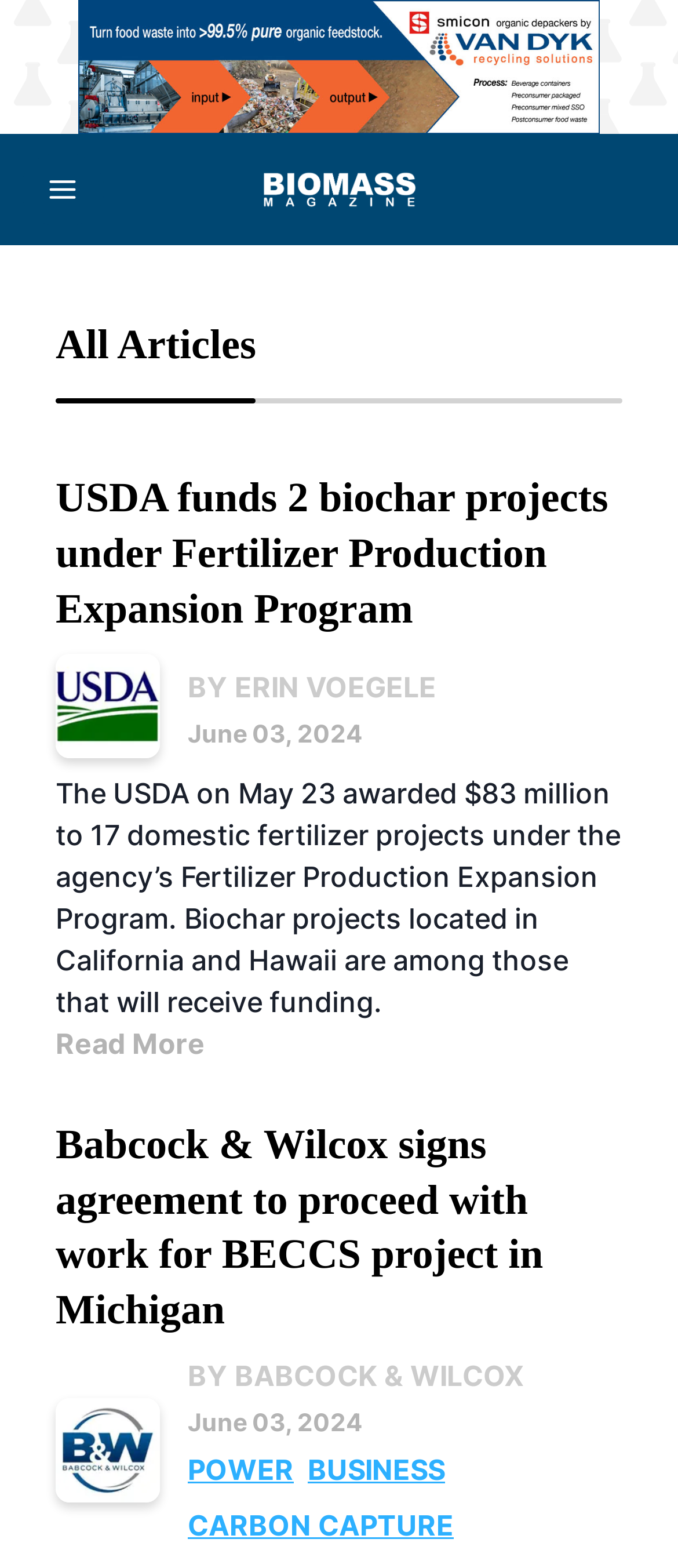What categories are listed at the bottom of the webpage?
Relying on the image, give a concise answer in one word or a brief phrase.

POWER, BUSINESS, CARBON CAPTURE